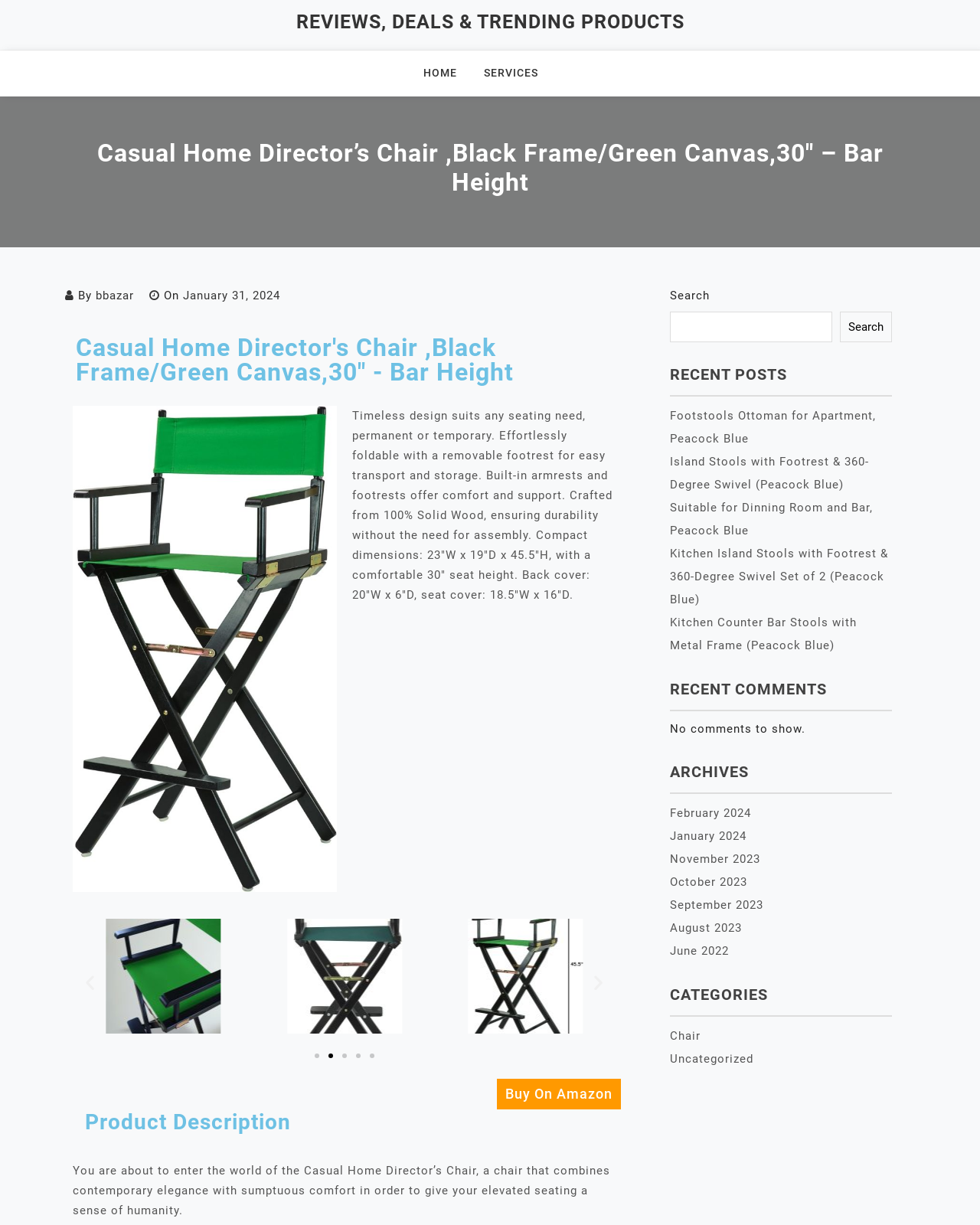How many recent posts are listed?
Using the information from the image, answer the question thoroughly.

There are five link elements listed under the 'RECENT POSTS' heading, each linking to a different post.